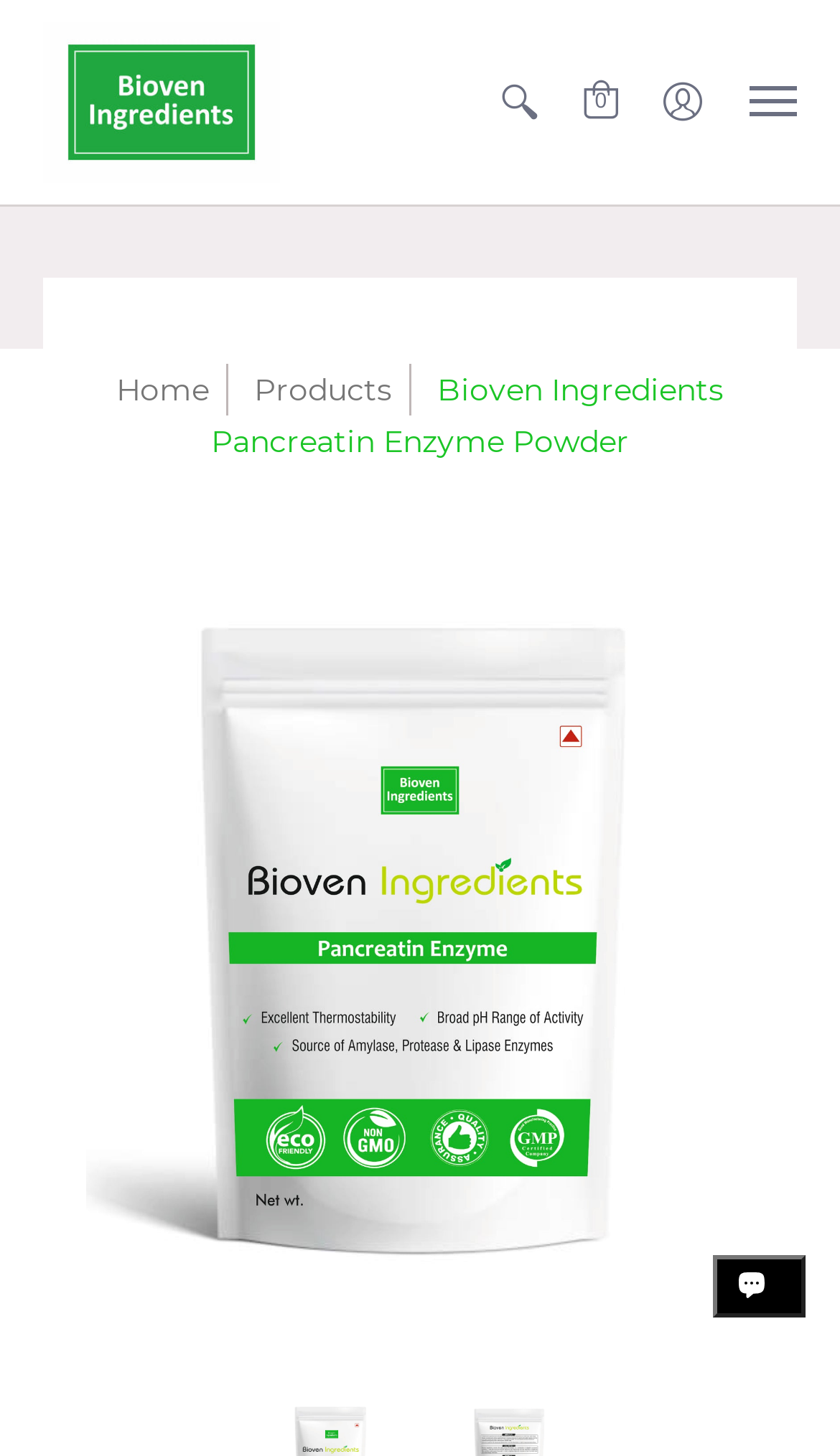Use a single word or phrase to respond to the question:
Is the chat window expanded?

True